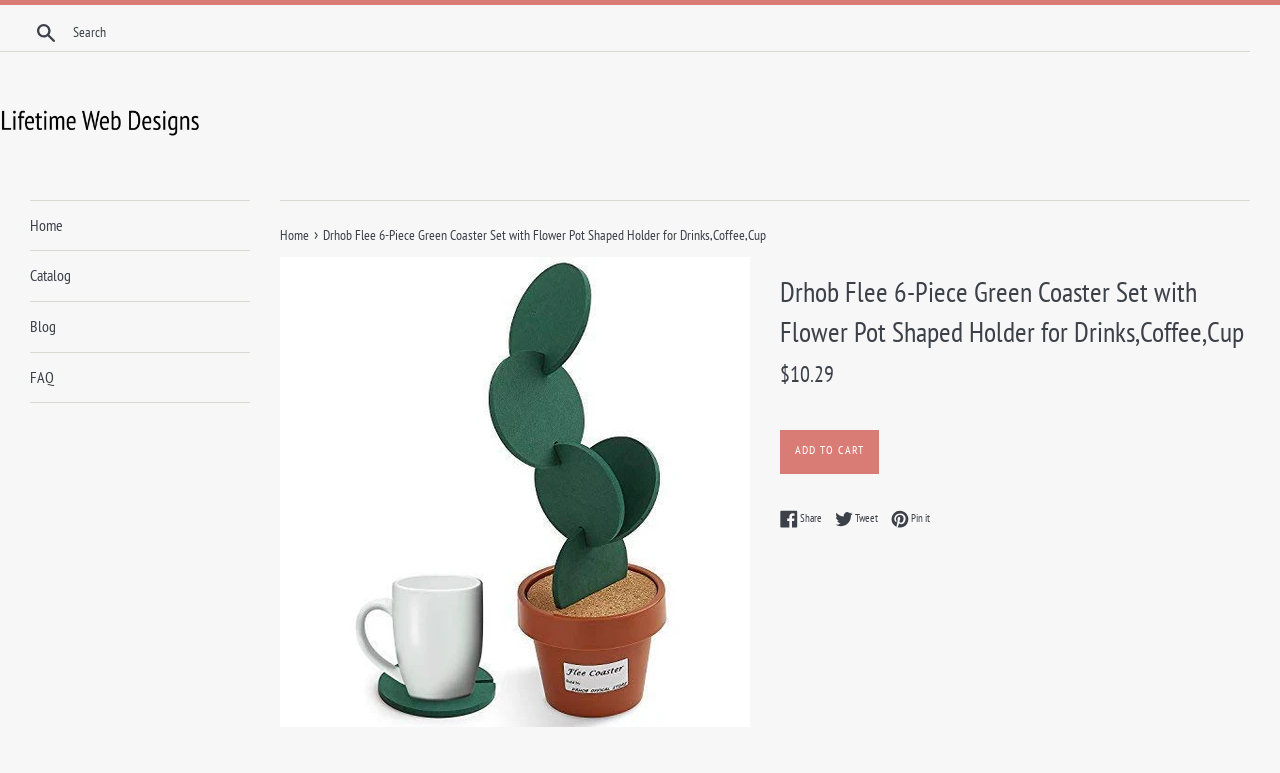Identify the bounding box coordinates for the element that needs to be clicked to fulfill this instruction: "Add the coaster set to cart". Provide the coordinates in the format of four float numbers between 0 and 1: [left, top, right, bottom].

[0.609, 0.556, 0.687, 0.613]